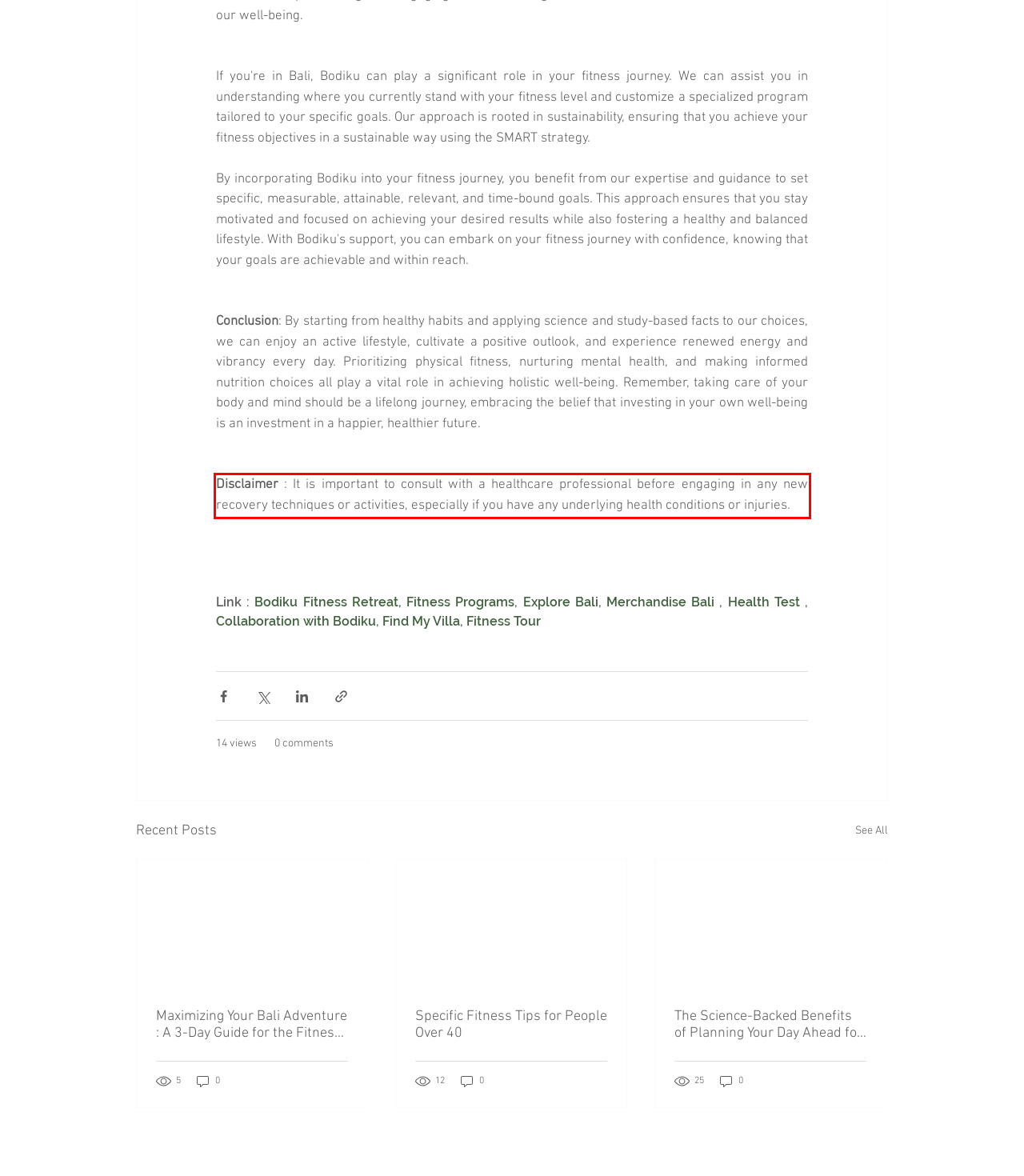Observe the screenshot of the webpage that includes a red rectangle bounding box. Conduct OCR on the content inside this red bounding box and generate the text.

Disclaimer : It is important to consult with a healthcare professional before engaging in any new recovery techniques or activities, especially if you have any underlying health conditions or injuries.